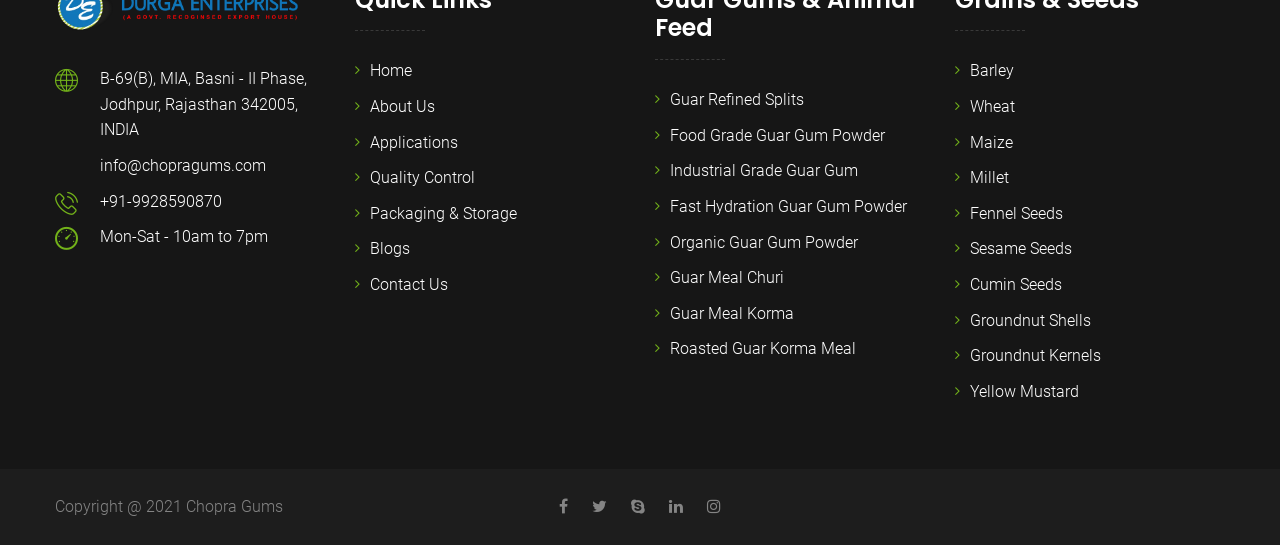Find the bounding box of the UI element described as: "Guar Refined Splits". The bounding box coordinates should be given as four float values between 0 and 1, i.e., [left, top, right, bottom].

[0.512, 0.166, 0.628, 0.201]